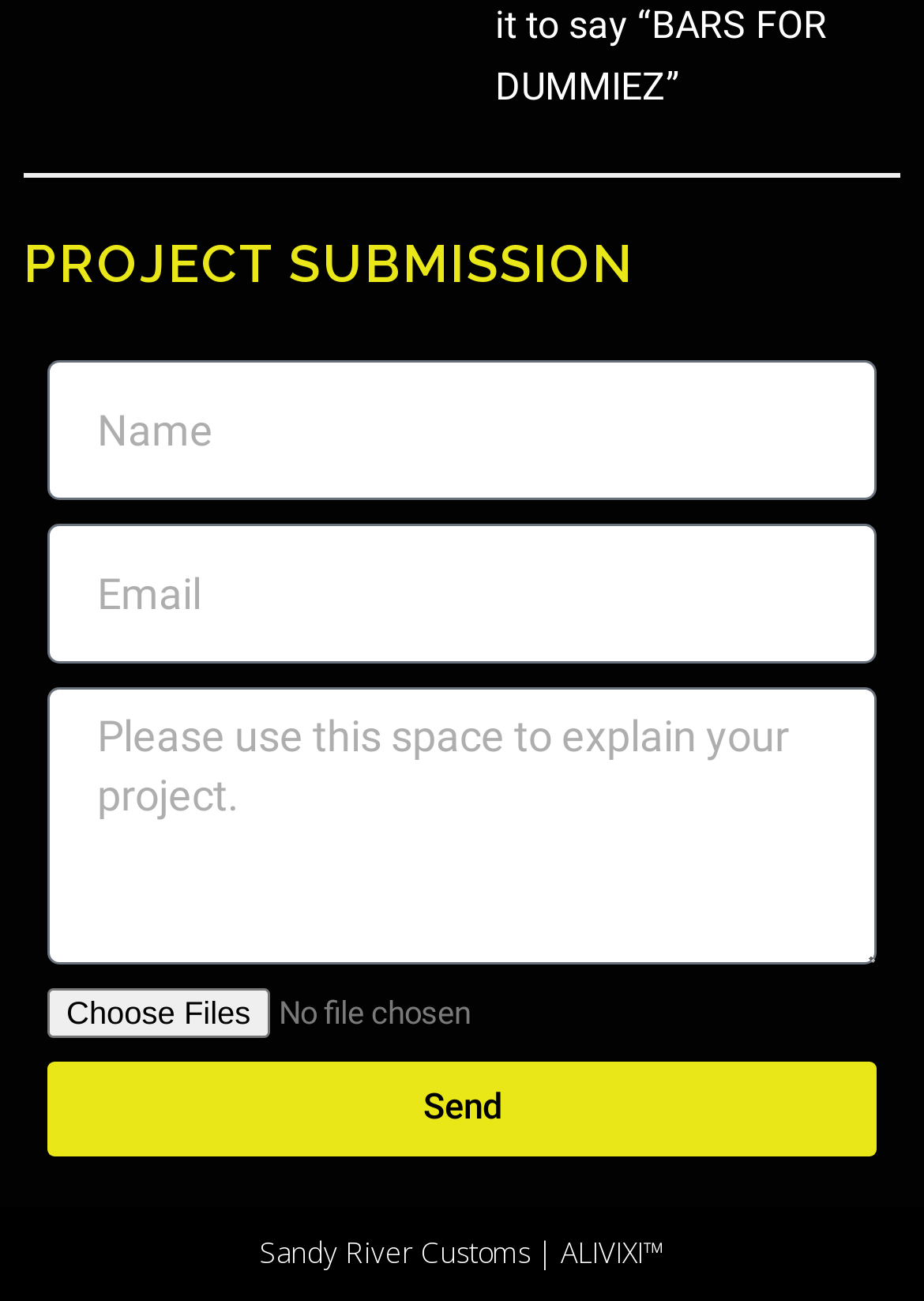From the webpage screenshot, predict the bounding box coordinates (top-left x, top-left y, bottom-right x, bottom-right y) for the UI element described here: name="form_fields[email]" placeholder="Email"

[0.051, 0.402, 0.949, 0.51]